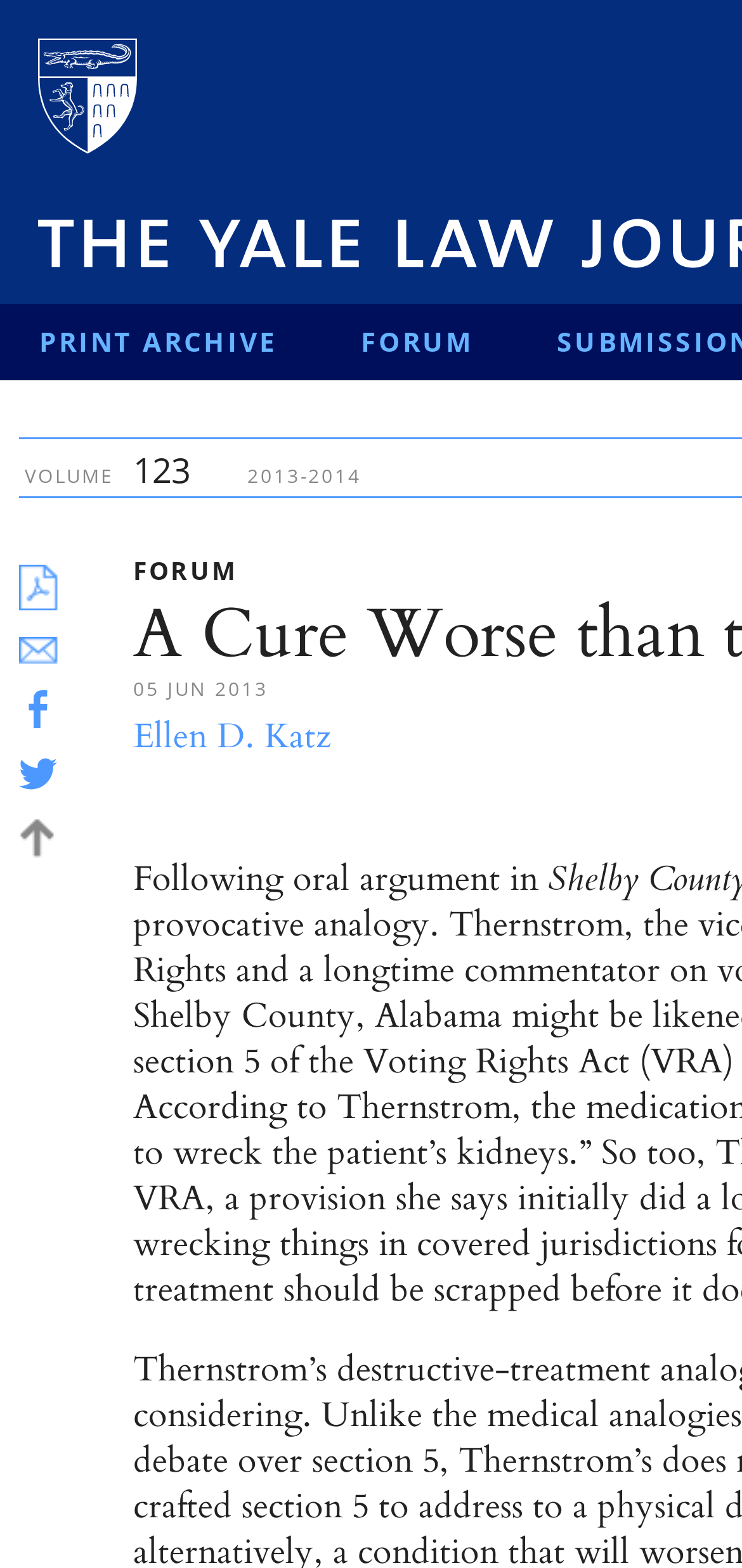Provide your answer in a single word or phrase: 
What is the date of the forum?

05 JUN 2013